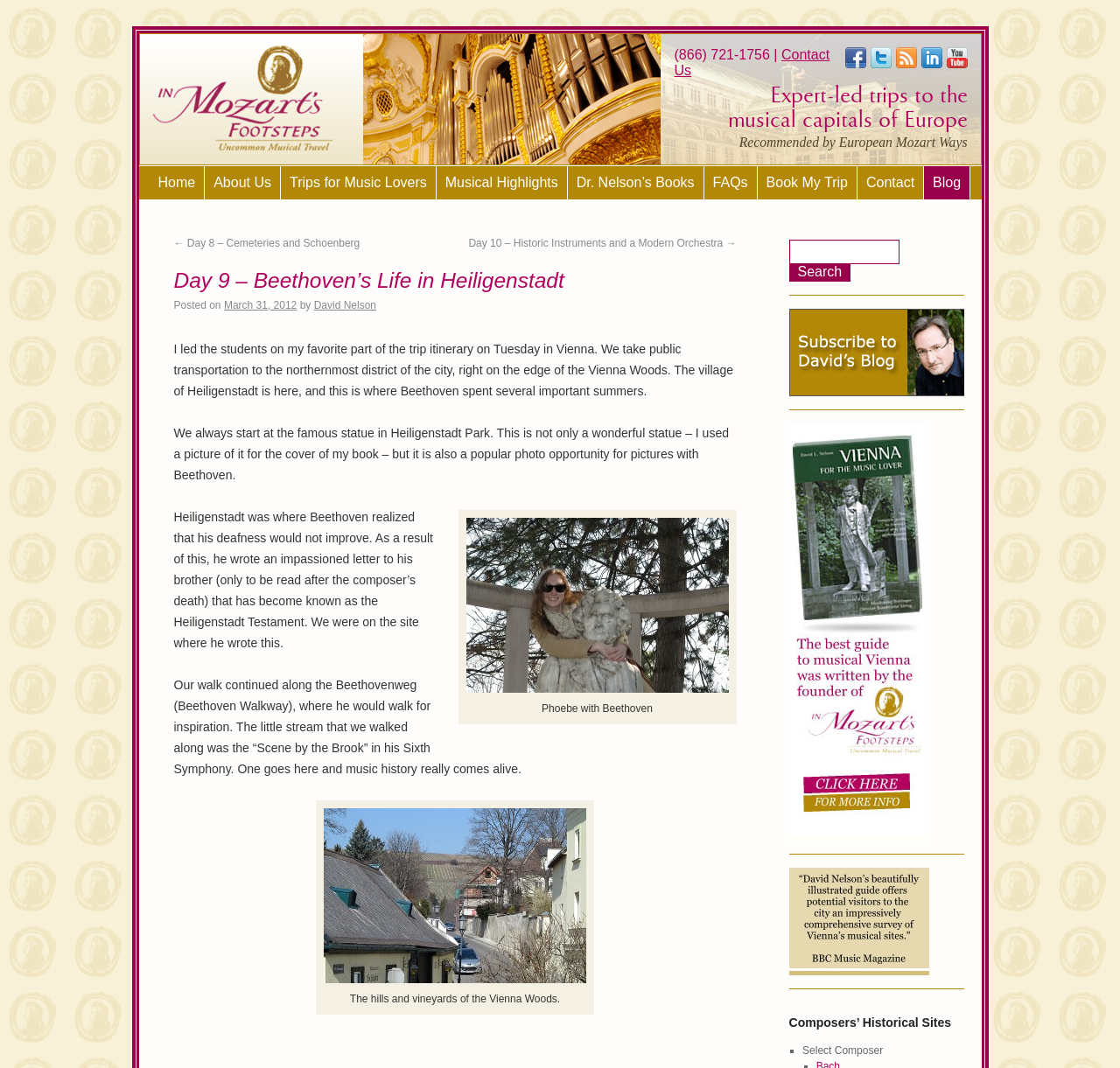Respond with a single word or phrase to the following question: How many images are there in the webpage?

5